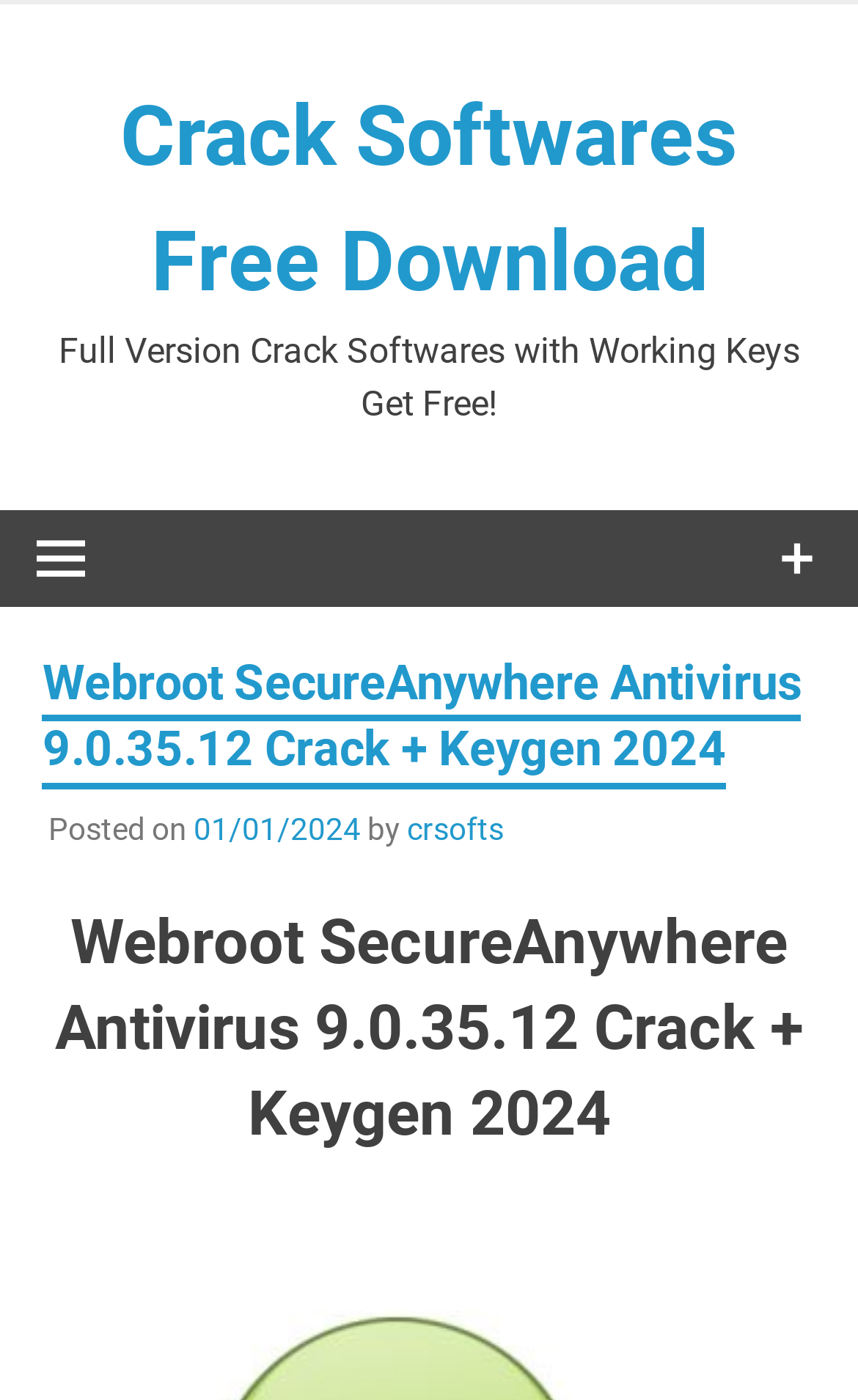Please find and report the primary heading text from the webpage.

Webroot SecureAnywhere Antivirus 9.0.35.12 Crack + Keygen 2024